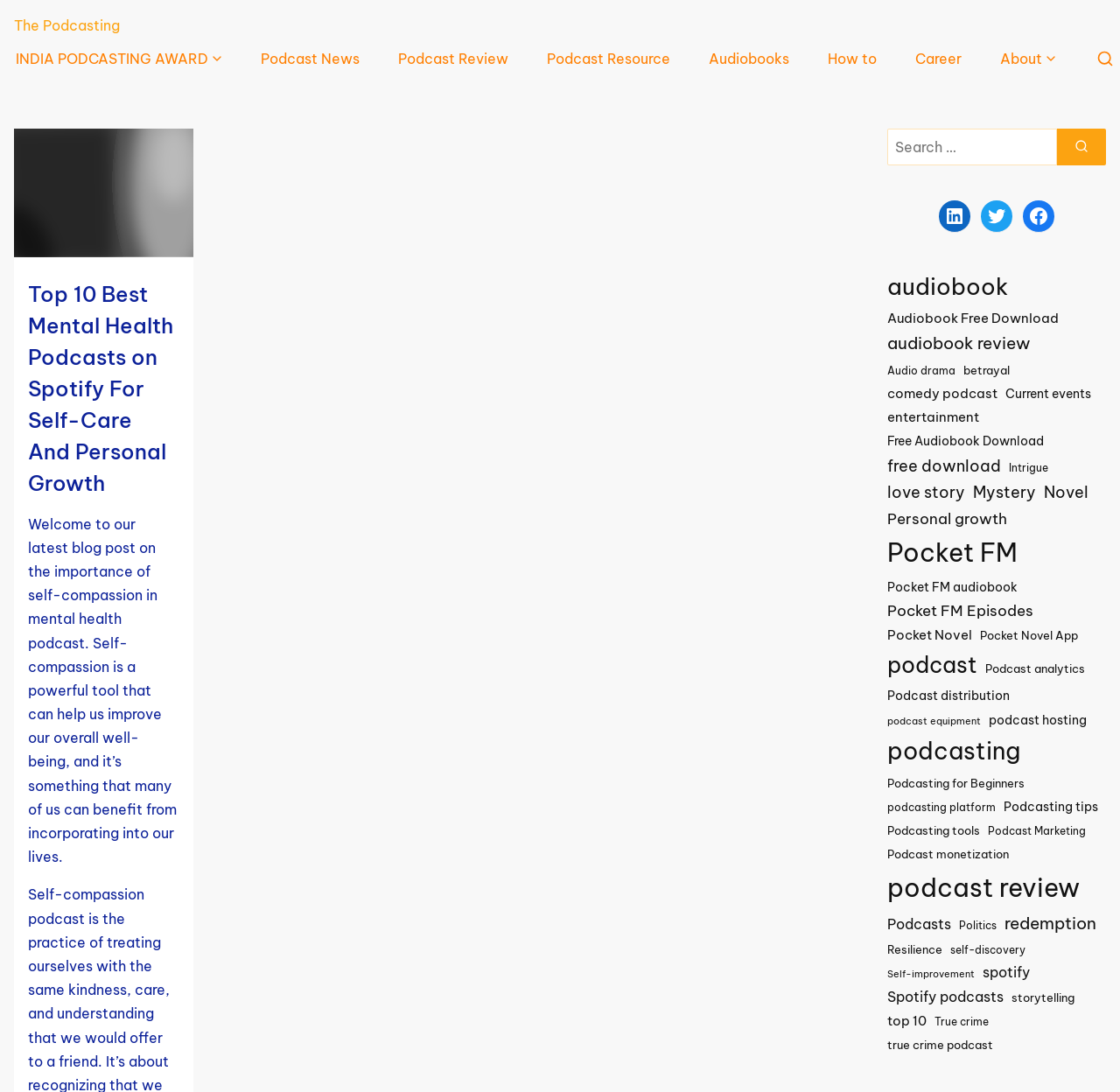Write a detailed summary of the webpage, including text, images, and layout.

The webpage is about "The Podcasting" and focuses on women's mental health. At the top, there is a link to "The Podcasting" and an image. Below that, there are several links to different categories, including "Podcast News", "Podcast Review", "Podcast Resource", "Audiobooks", "How to", "Career", and "About".

Further down, there is a header section with a heading that reads "Top 10 Best Mental Health Podcasts on Spotify For Self-Care And Personal Growth". Below the heading, there is a link to the same title and a paragraph of text that discusses the importance of self-compassion in mental health podcasts.

To the right of the header section, there is a search bar with a button and a link to "LinkedIn", "Twitter", and "Facebook". Below the search bar, there are several links to different topics, including audiobooks, podcast reviews, and personal growth.

The majority of the webpage is taken up by a long list of links to various podcast-related topics, including podcasting for beginners, podcast equipment, and podcast marketing. There are also links to specific podcast genres, such as comedy, mystery, and true crime. The links are organized in a single column and take up most of the page.